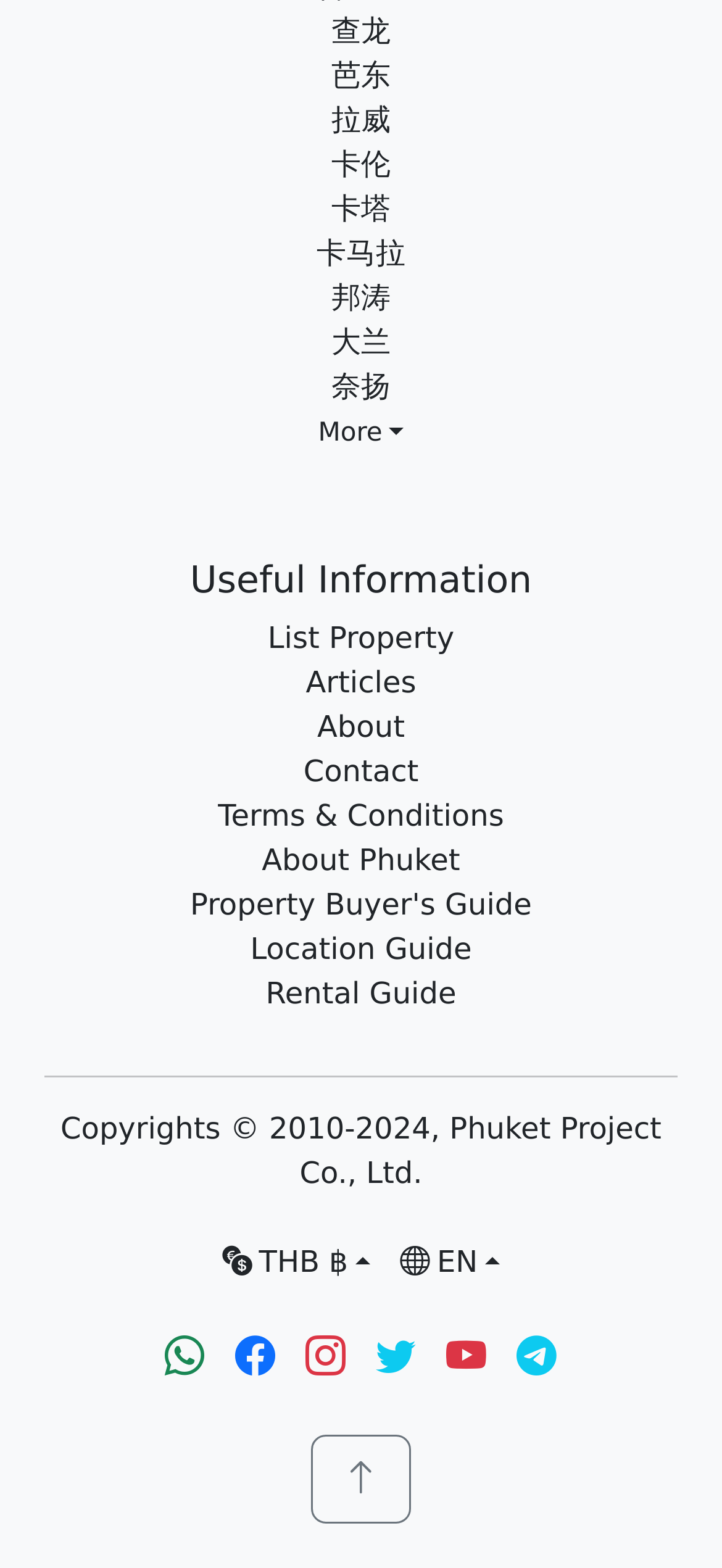What languages are available on this website?
Utilize the information in the image to give a detailed answer to the question.

The webpage contains two buttons with language codes 'THB' and 'EN', which likely represent Thai and English languages, respectively. This suggests that the website is available in multiple languages.